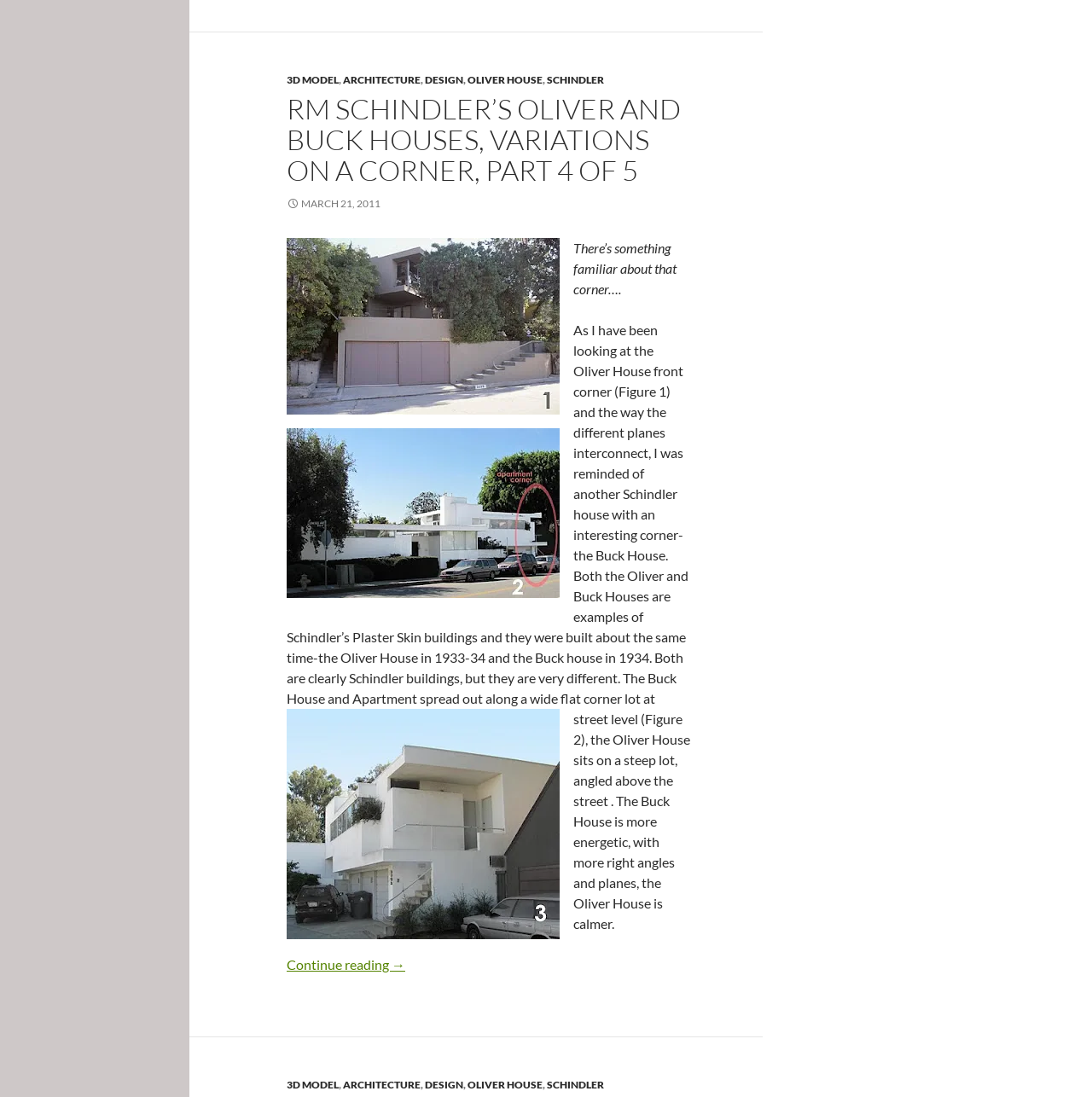What is the name of the architect mentioned in the article?
Provide a detailed and well-explained answer to the question.

The article mentions 'RM Schindler’s Oliver and Buck Houses, Variations on a Corner, part 4 of 5' in the heading, and 'Schindler' is also mentioned as a link in the article, indicating that RM Schindler is the architect being referred to.